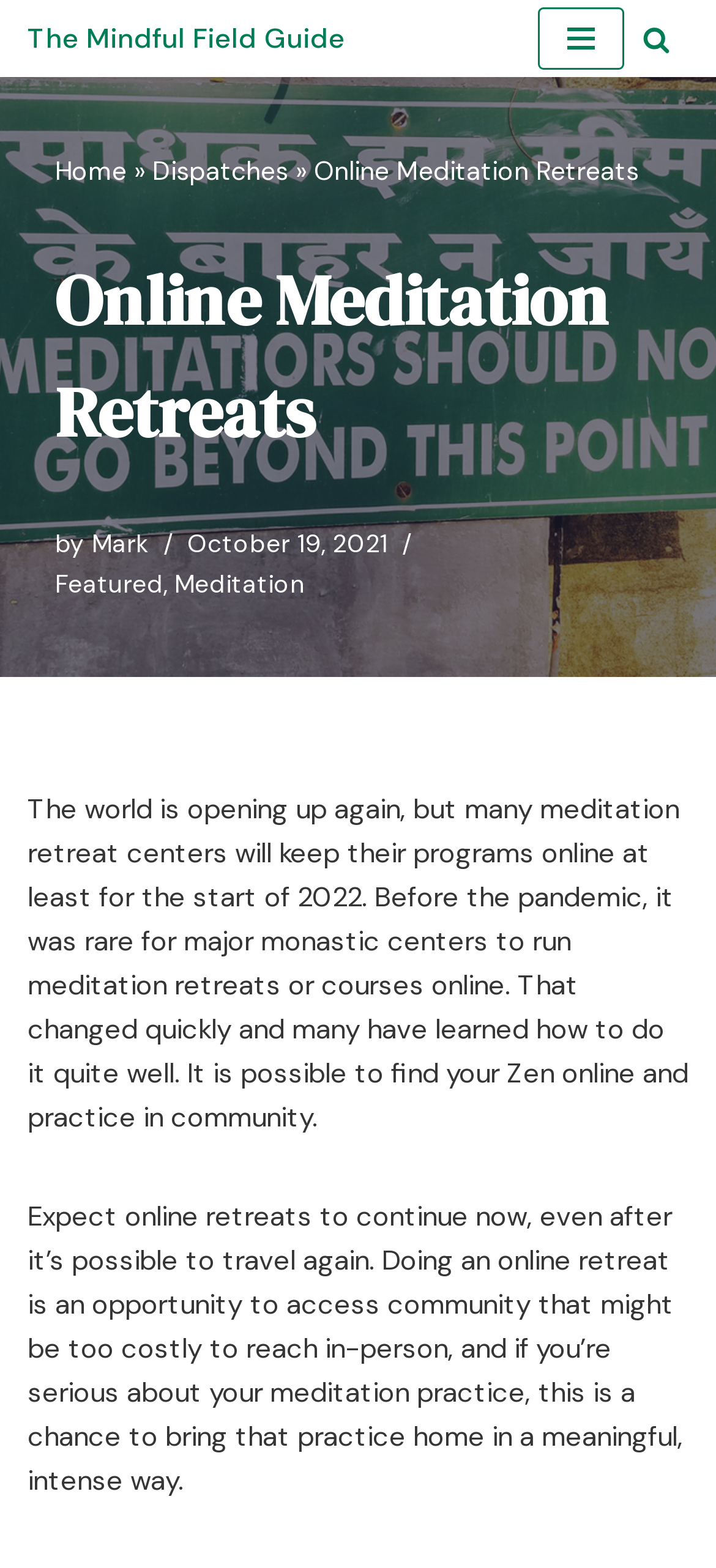Please identify the bounding box coordinates of the clickable element to fulfill the following instruction: "Go to the home page". The coordinates should be four float numbers between 0 and 1, i.e., [left, top, right, bottom].

[0.077, 0.098, 0.177, 0.119]